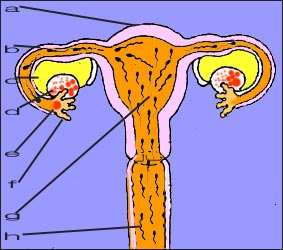What is the purpose of the diagram?
Based on the image, answer the question in a detailed manner.

The diagram is part of a larger discussion on the fertilization process following intercourse. It visually aids in understanding the anatomical relationships and functions of the reproductive components, showcasing the journey of sperm into the female reproductive system and their interaction with the egg.